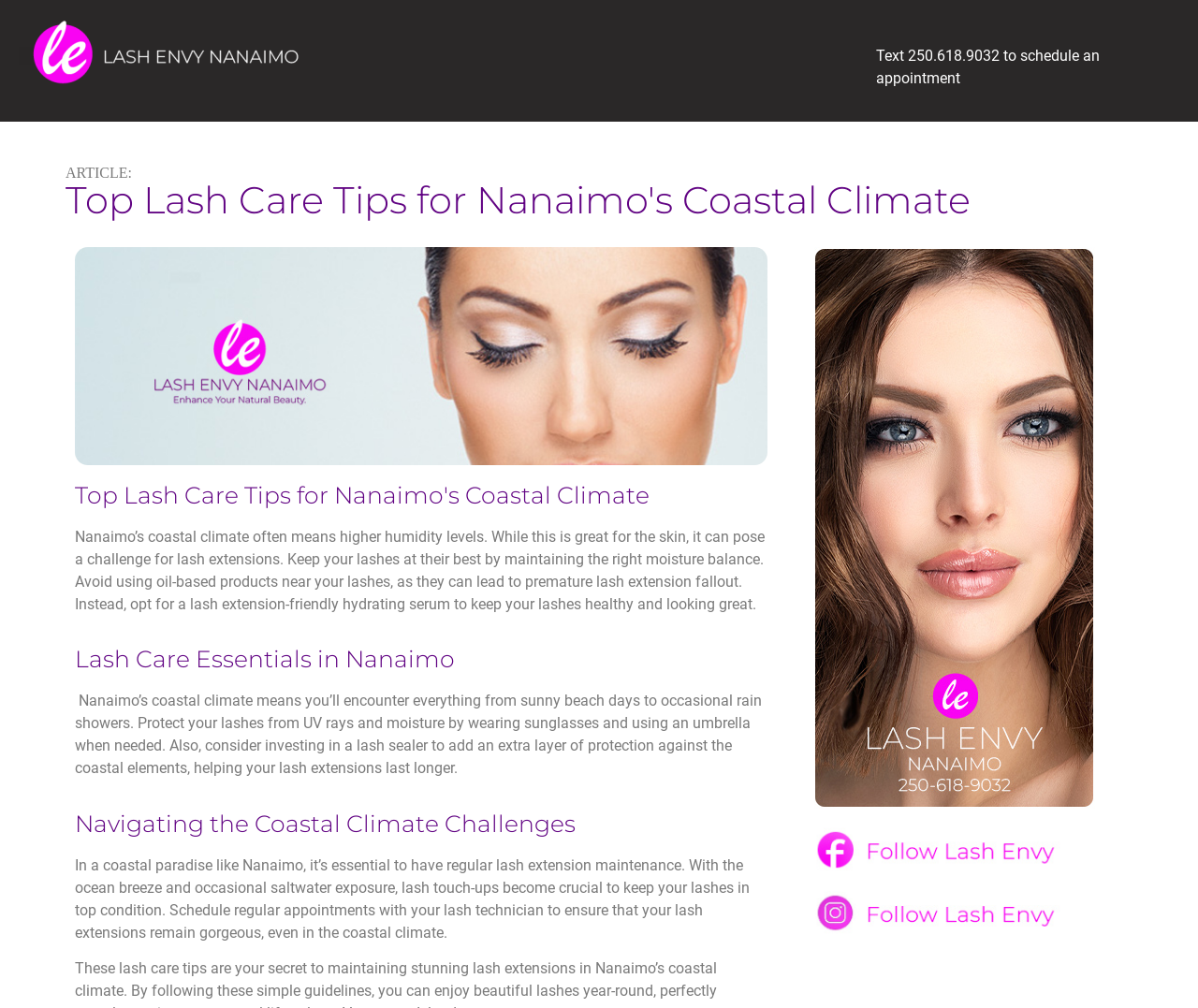Please provide a comprehensive response to the question below by analyzing the image: 
What is the topic of the article?

I determined the topic of the article by reading the heading element 'Top Lash Care Tips for Nanaimo's Coastal Climate' which is a prominent element on the webpage.